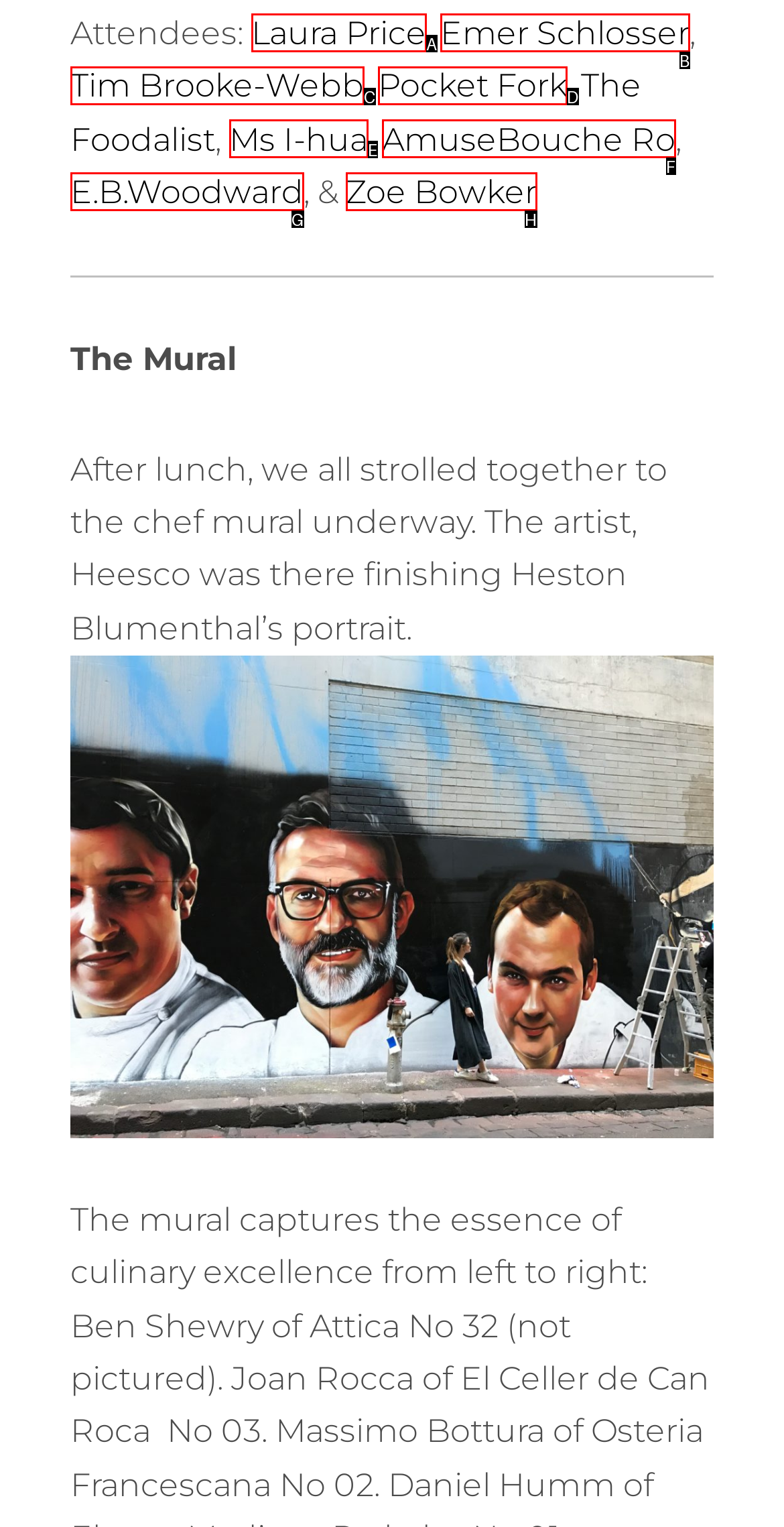From the given choices, determine which HTML element matches the description: Ms I-hua. Reply with the appropriate letter.

E